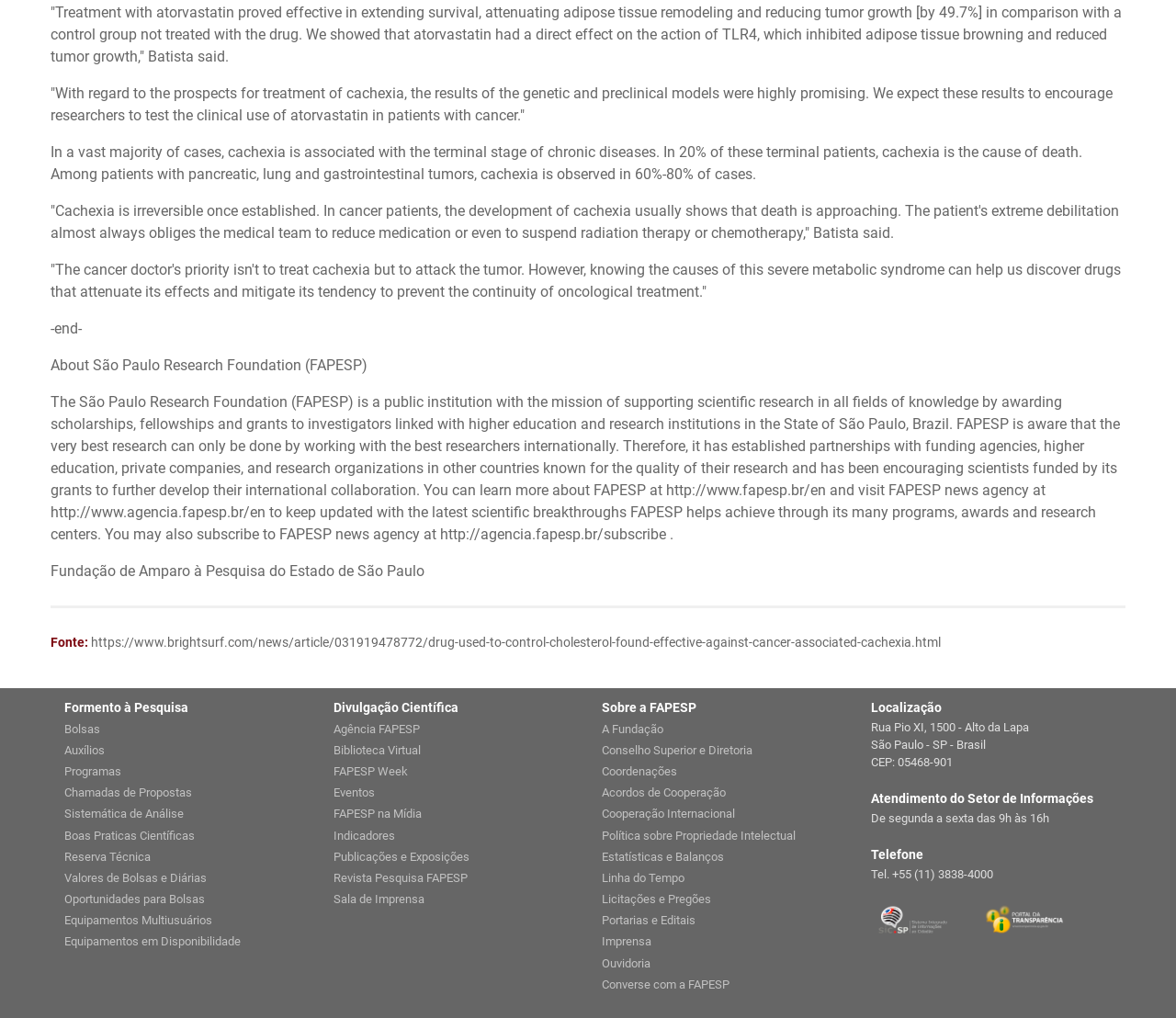Provide a one-word or one-phrase answer to the question:
What is the address of FAPESP?

Rua Pio XI, 1500 - Alto da Lapa